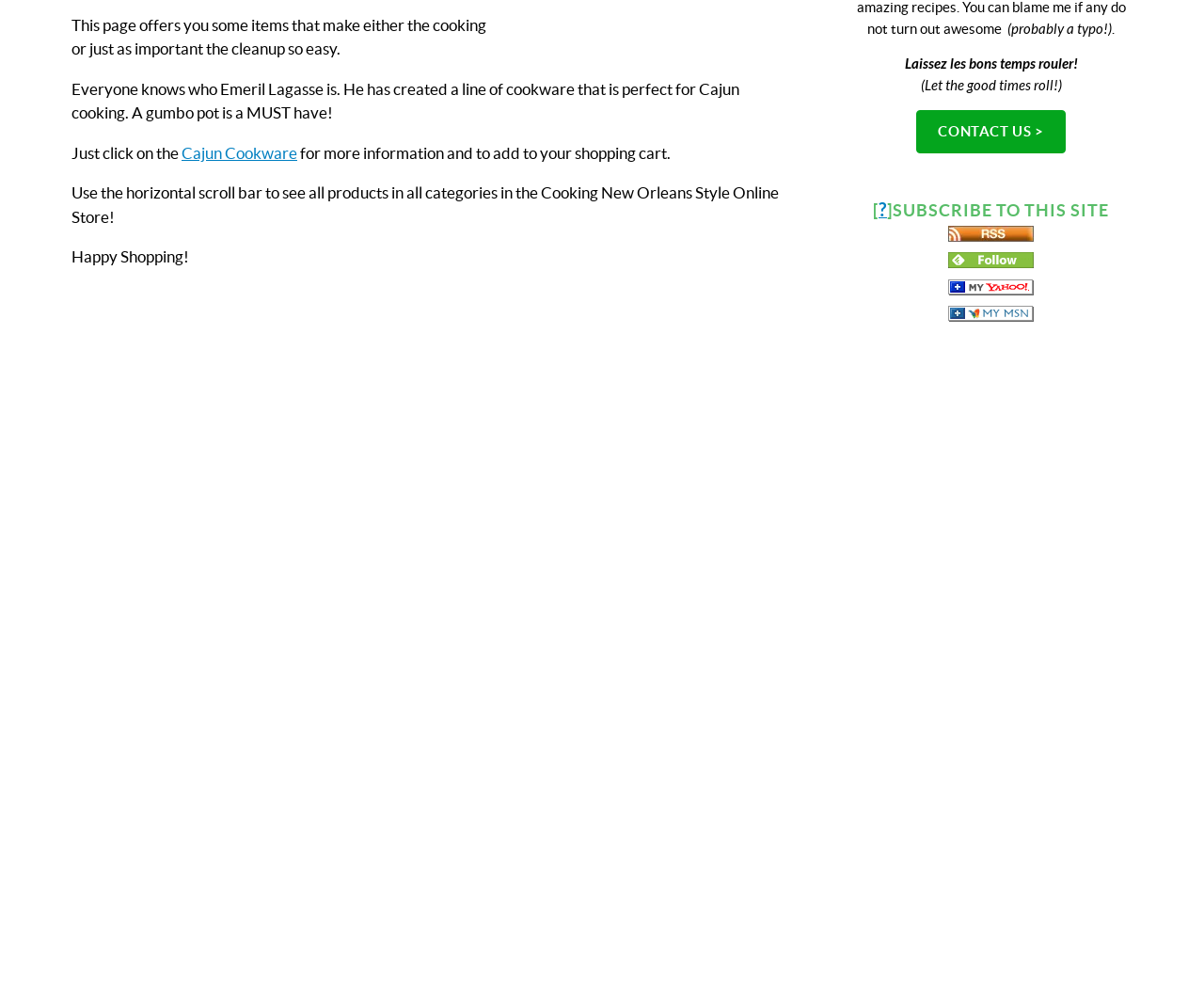Highlight the bounding box of the UI element that corresponds to this description: "Cajun Cookware".

[0.151, 0.144, 0.247, 0.161]